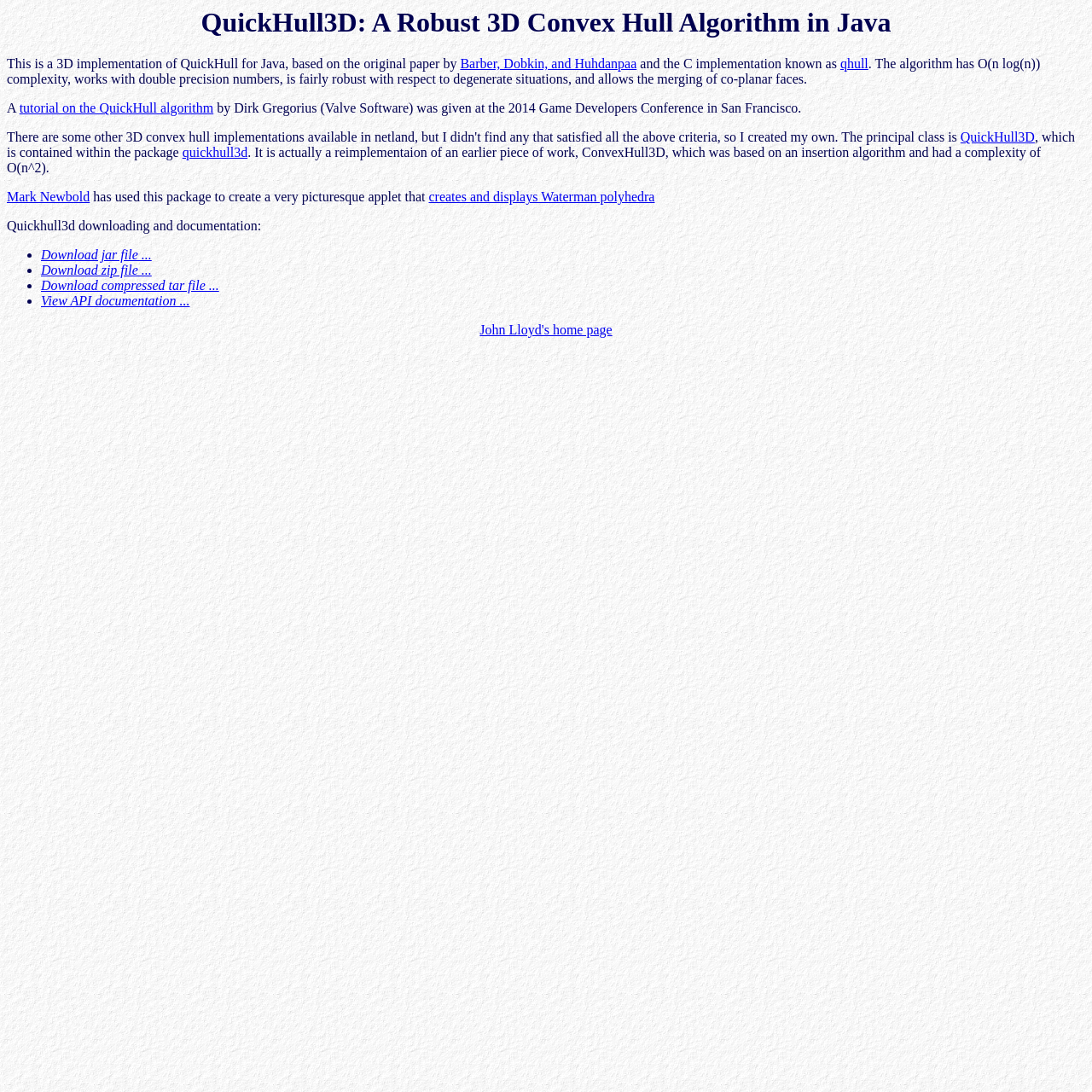Find the bounding box coordinates of the element to click in order to complete the given instruction: "Learn more about QuickHull3D."

[0.88, 0.119, 0.948, 0.132]